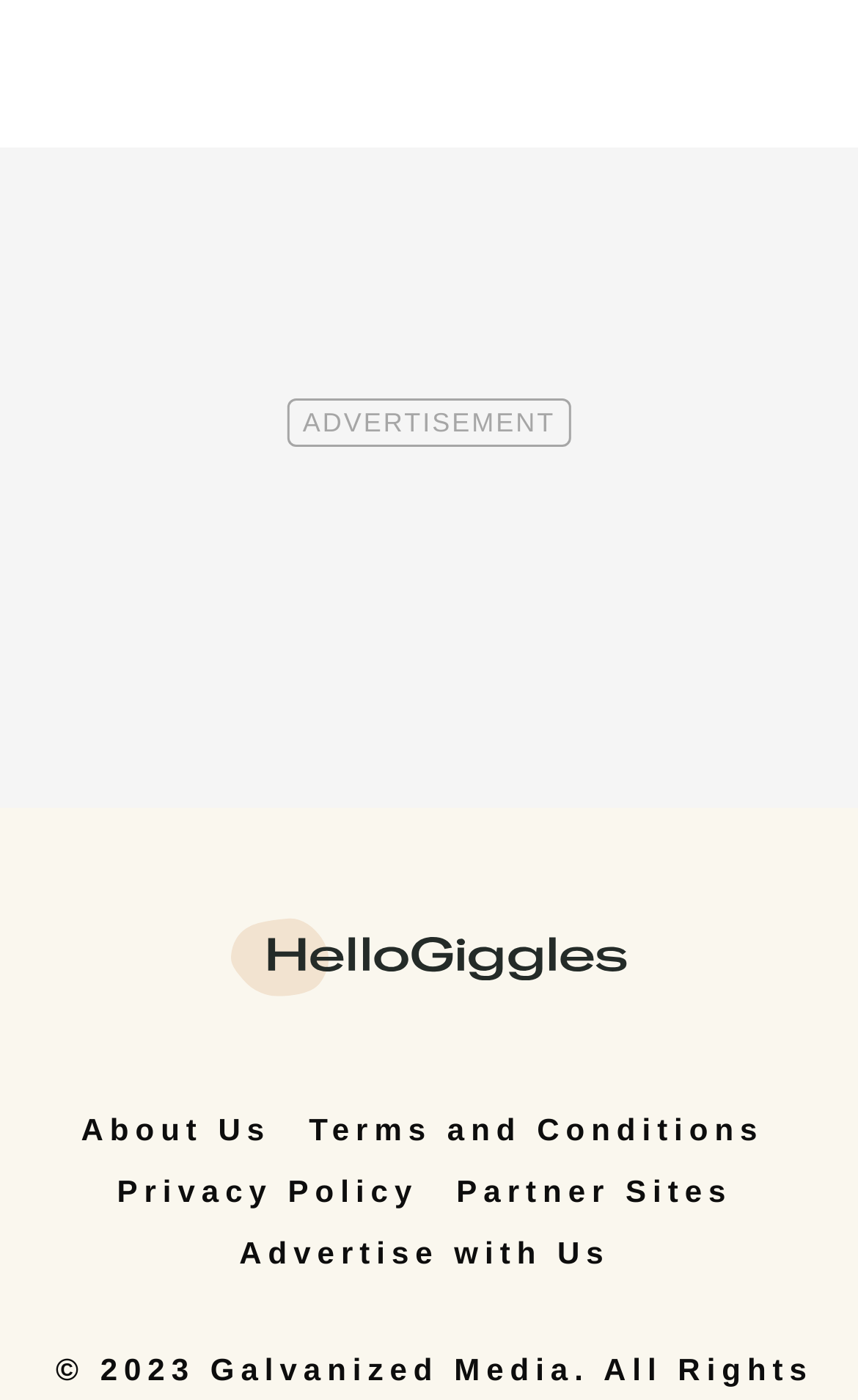Provide the bounding box coordinates, formatted as (top-left x, top-left y, bottom-right x, bottom-right y), with all values being floating point numbers between 0 and 1. Identify the bounding box of the UI element that matches the description: Products

None